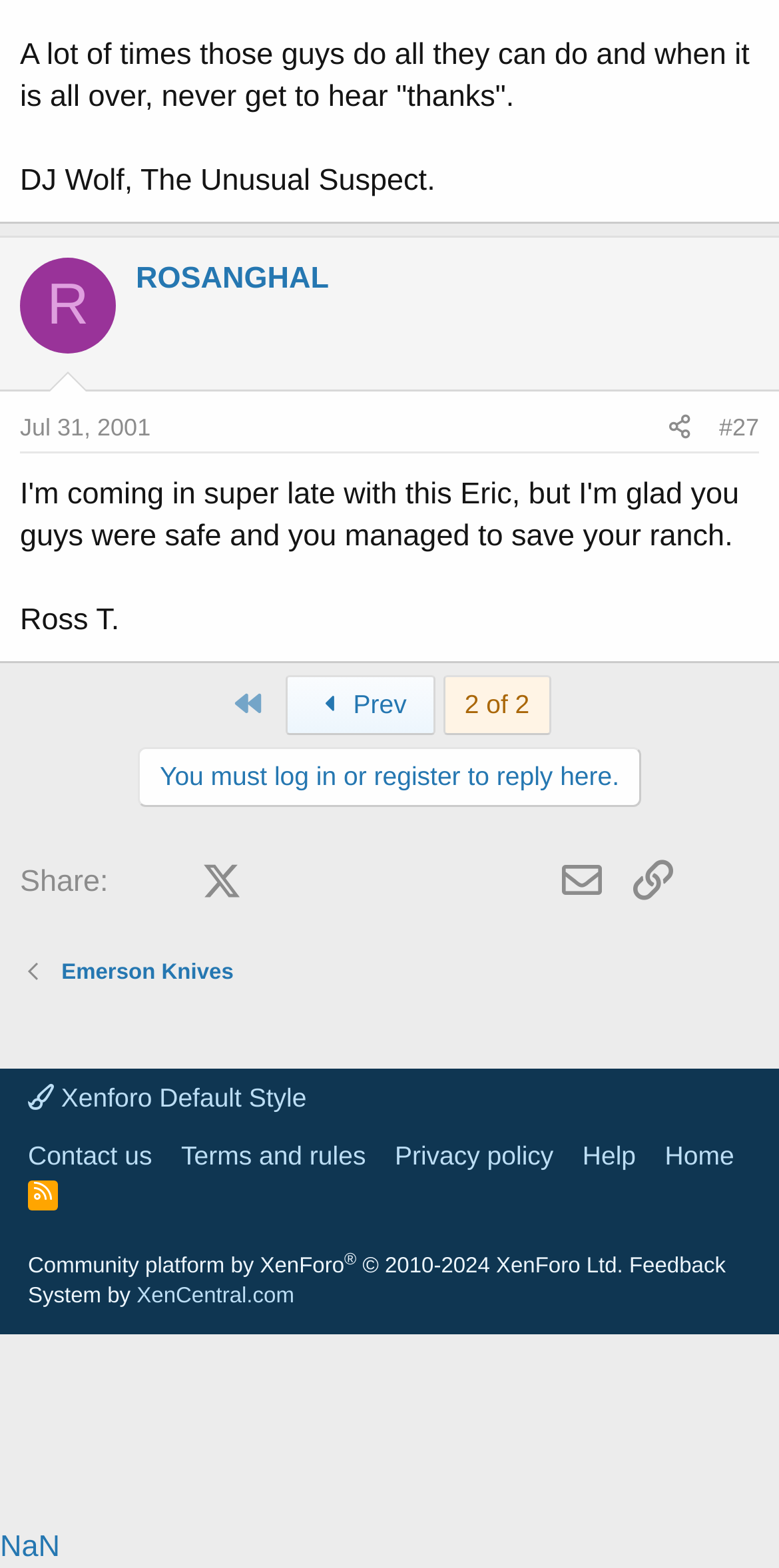Please determine the bounding box coordinates of the element to click on in order to accomplish the following task: "Share this post". Ensure the coordinates are four float numbers ranging from 0 to 1, i.e., [left, top, right, bottom].

[0.841, 0.258, 0.905, 0.287]